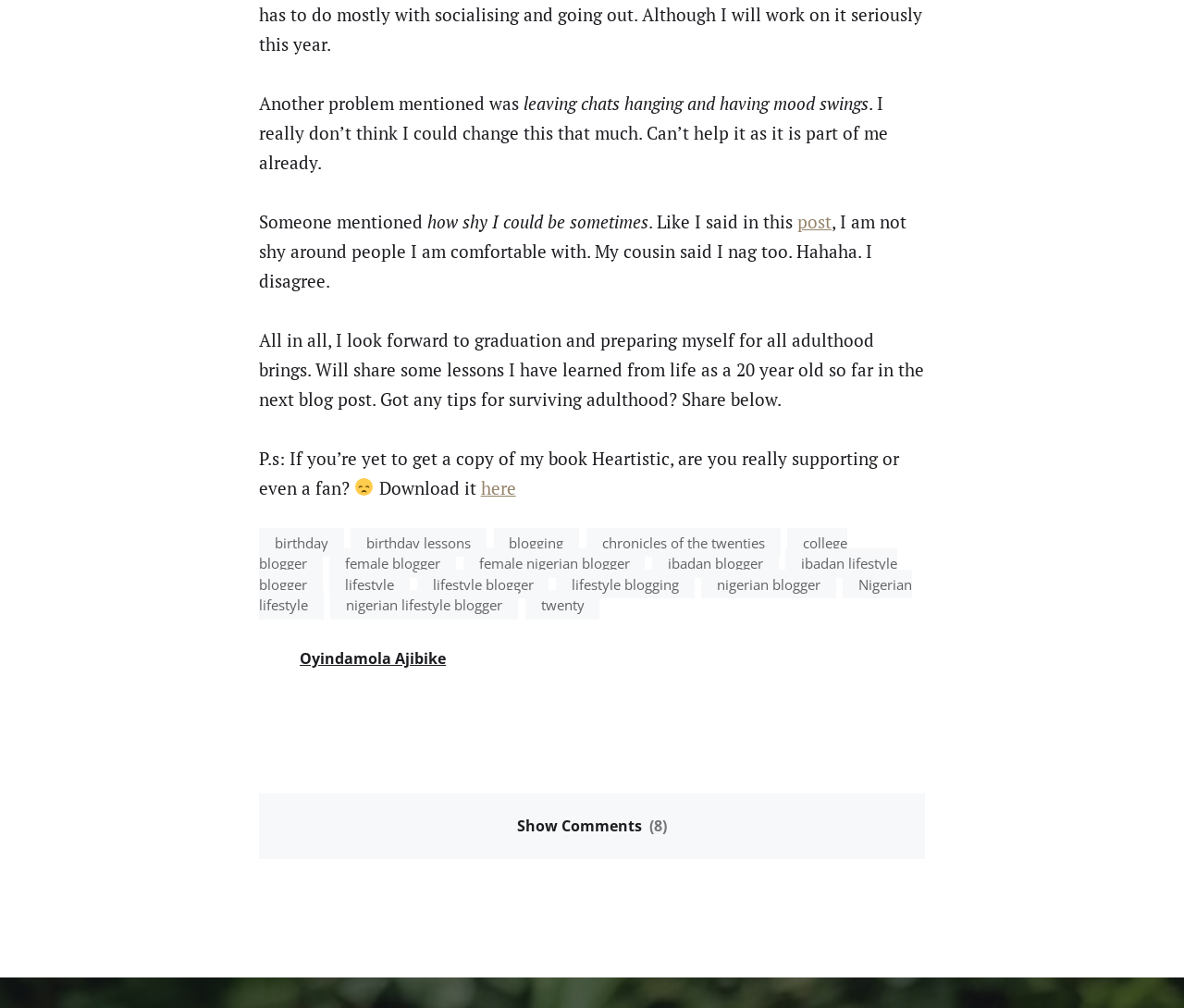Specify the bounding box coordinates of the area that needs to be clicked to achieve the following instruction: "Download the book 'Heartistic'".

[0.316, 0.472, 0.406, 0.495]